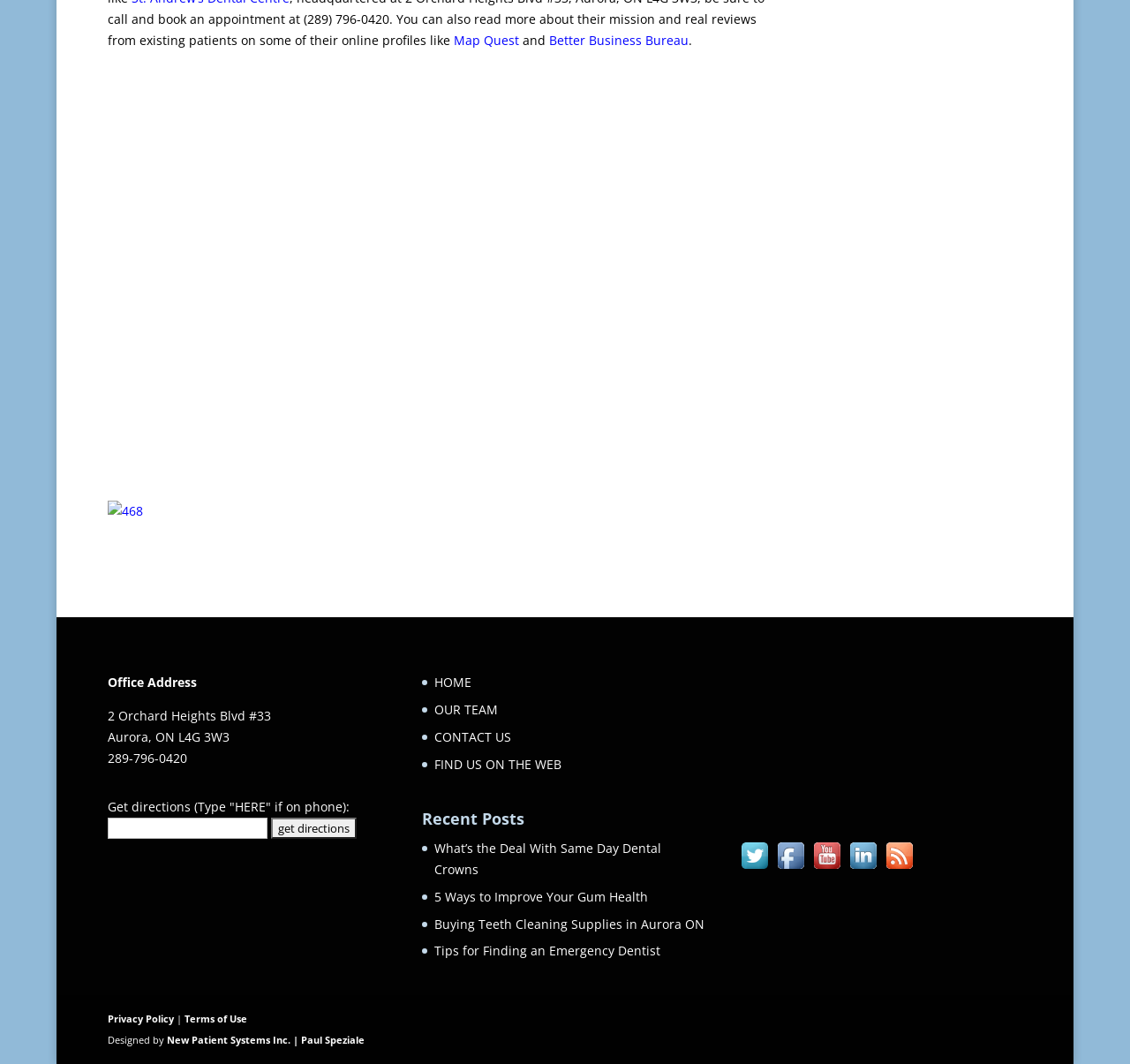What is the office address of the dentist?
Based on the screenshot, provide your answer in one word or phrase.

2 Orchard Heights Blvd #33